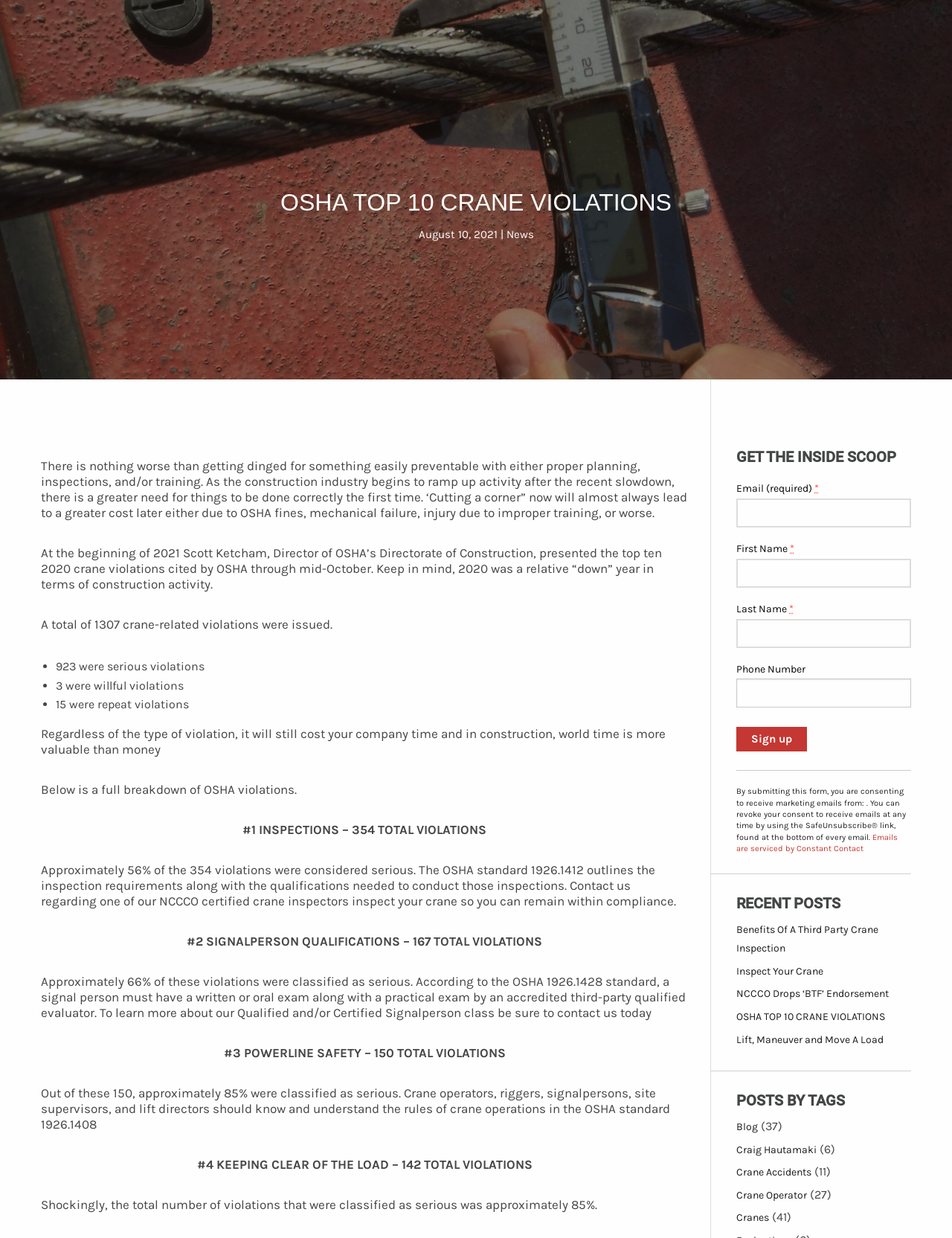Carefully examine the image and provide an in-depth answer to the question: What is the purpose of the 'GET THE INSIDE SCOOP' section?

The 'GET THE INSIDE SCOOP' section contains a form with fields for email, first name, last name, and phone number, and a 'Sign up' button, indicating that it is for signing up to receive emails.